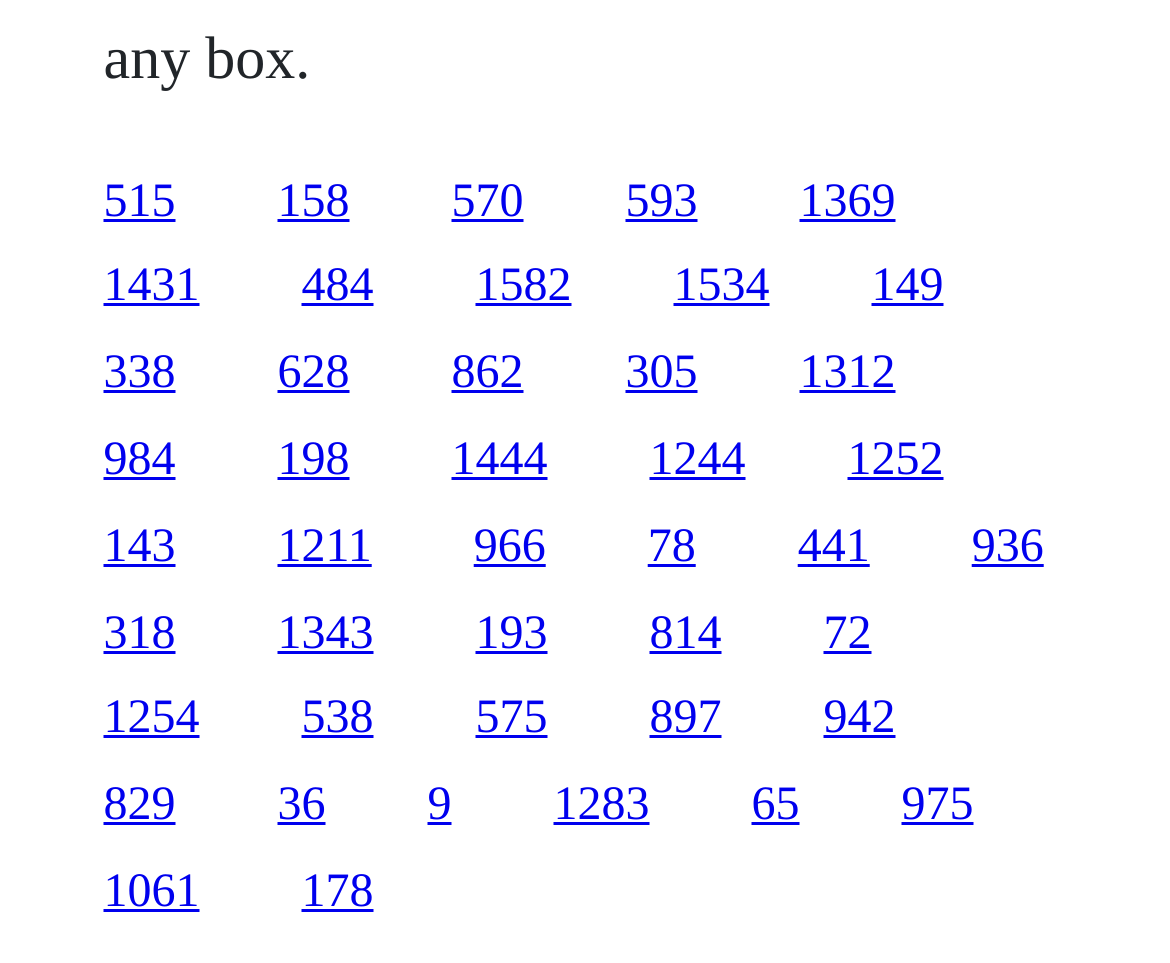Please determine the bounding box coordinates of the area that needs to be clicked to complete this task: 'visit the fifth link'. The coordinates must be four float numbers between 0 and 1, formatted as [left, top, right, bottom].

[0.683, 0.183, 0.765, 0.235]